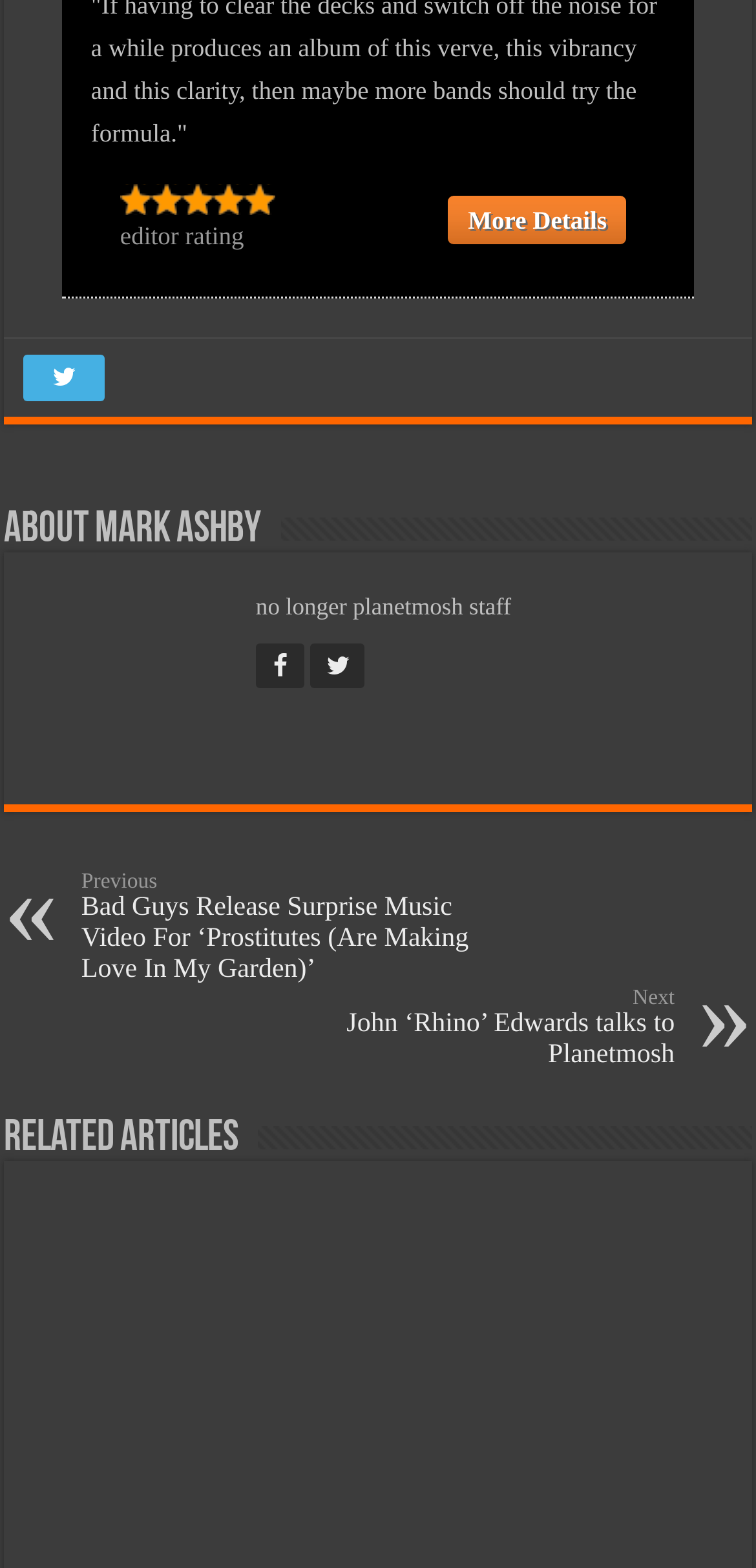Highlight the bounding box of the UI element that corresponds to this description: "Twitter".

[0.031, 0.226, 0.138, 0.256]